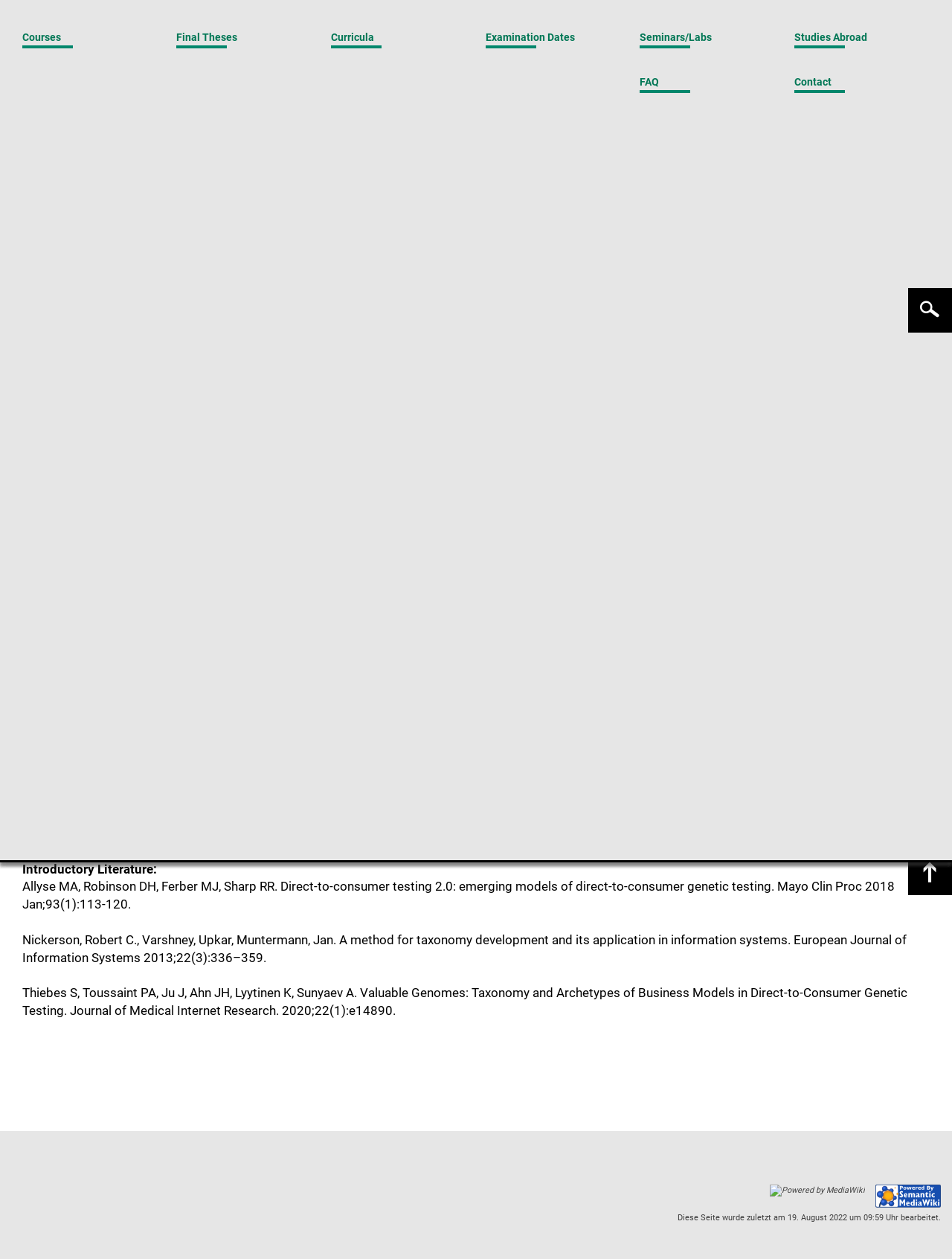Respond with a single word or phrase to the following question:
What is the type of final thesis?

Bachelor, Master